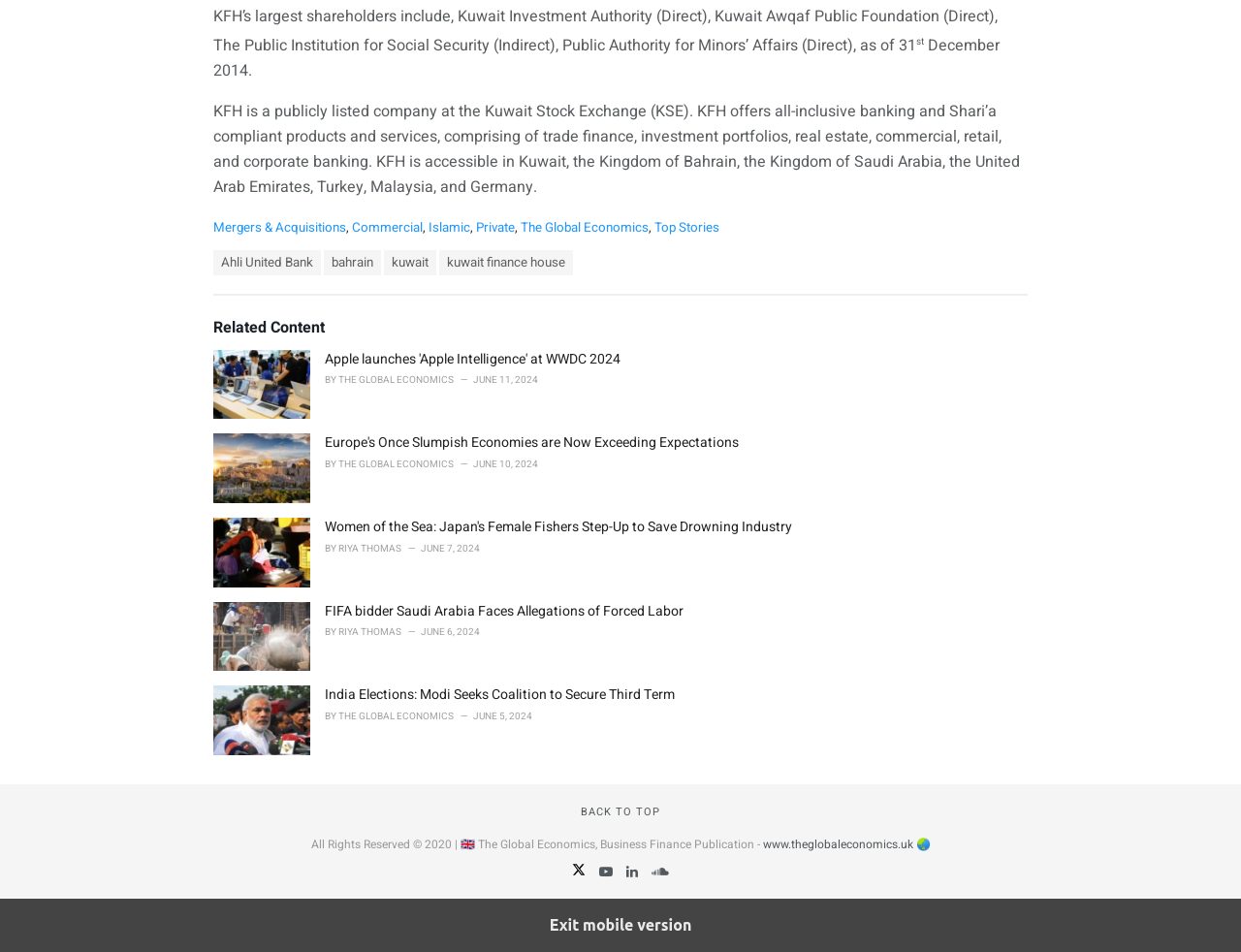Please identify the bounding box coordinates of the area that needs to be clicked to follow this instruction: "Visit 'www.theglobaleconomics.uk'".

[0.614, 0.878, 0.736, 0.896]